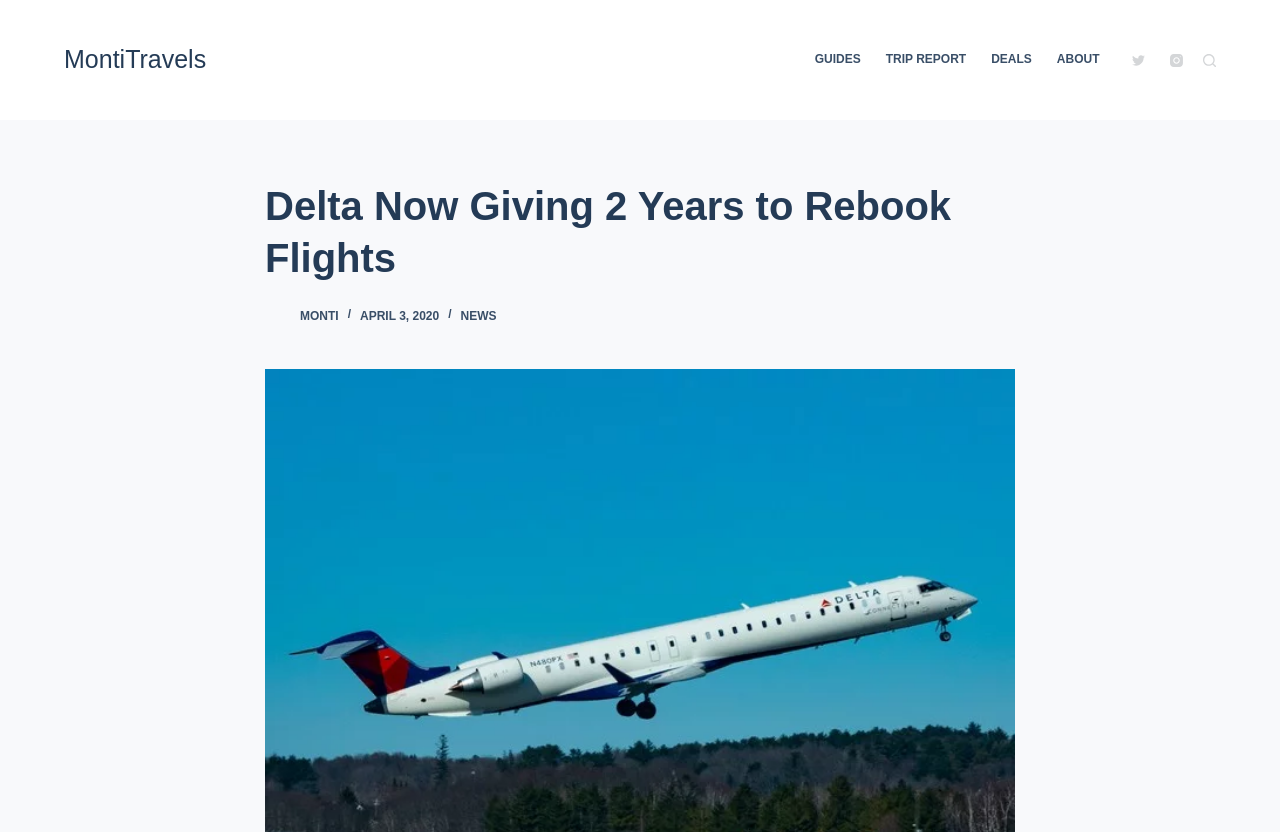Provide the bounding box coordinates of the HTML element this sentence describes: "Deals". The bounding box coordinates consist of four float numbers between 0 and 1, i.e., [left, top, right, bottom].

[0.765, 0.0, 0.816, 0.144]